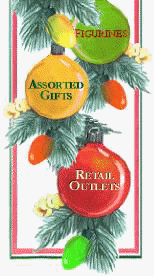What is the name of the collectibles collection featured in the image?
Refer to the image and provide a thorough answer to the question.

According to the caption, the image represents holiday offerings and gift options from the Humbug collectibles collection, which suggests that Humbug is the name of the collectibles collection.